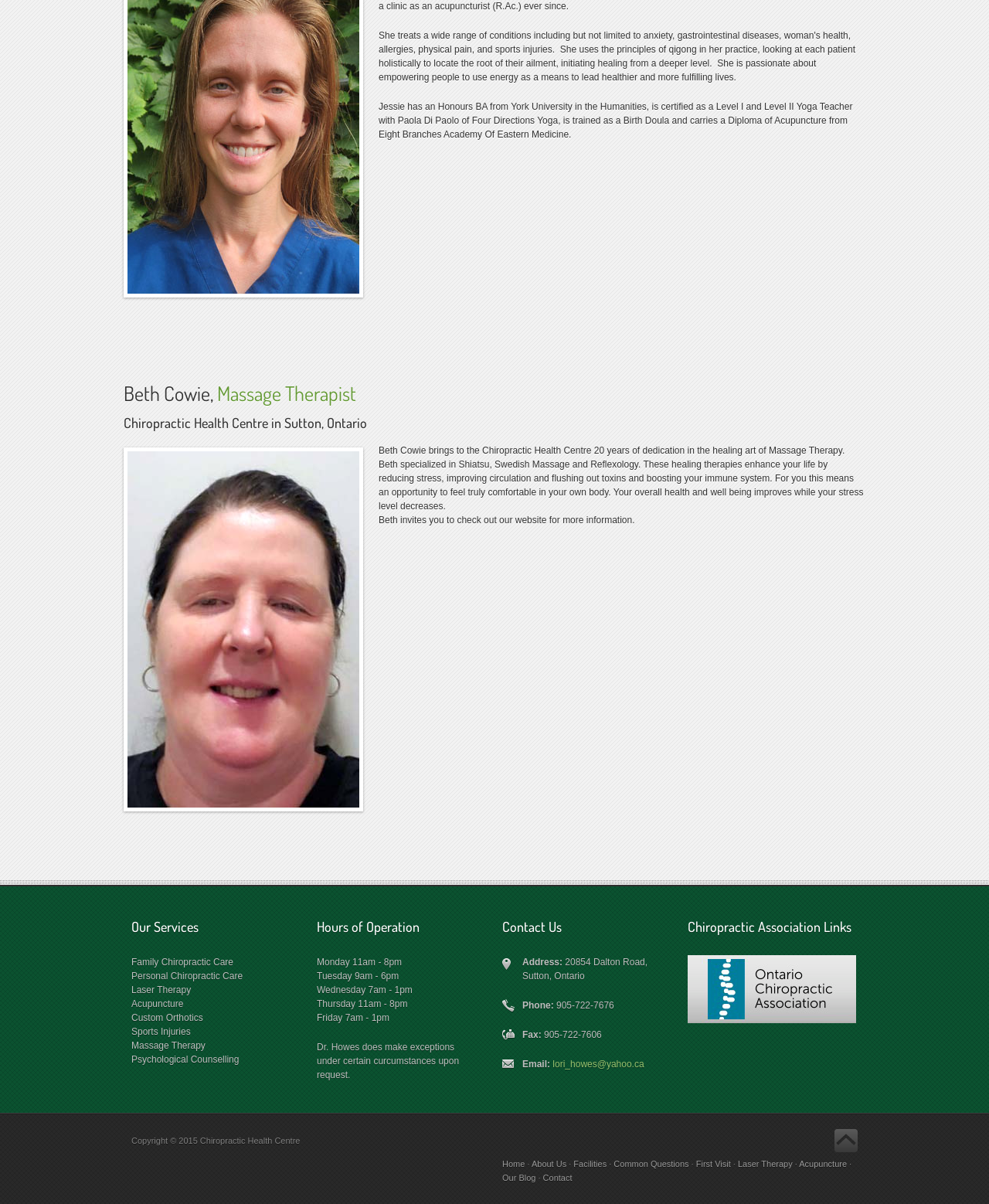Locate the bounding box coordinates of the area where you should click to accomplish the instruction: "Go back to the top of the page".

[0.844, 0.938, 0.867, 0.957]